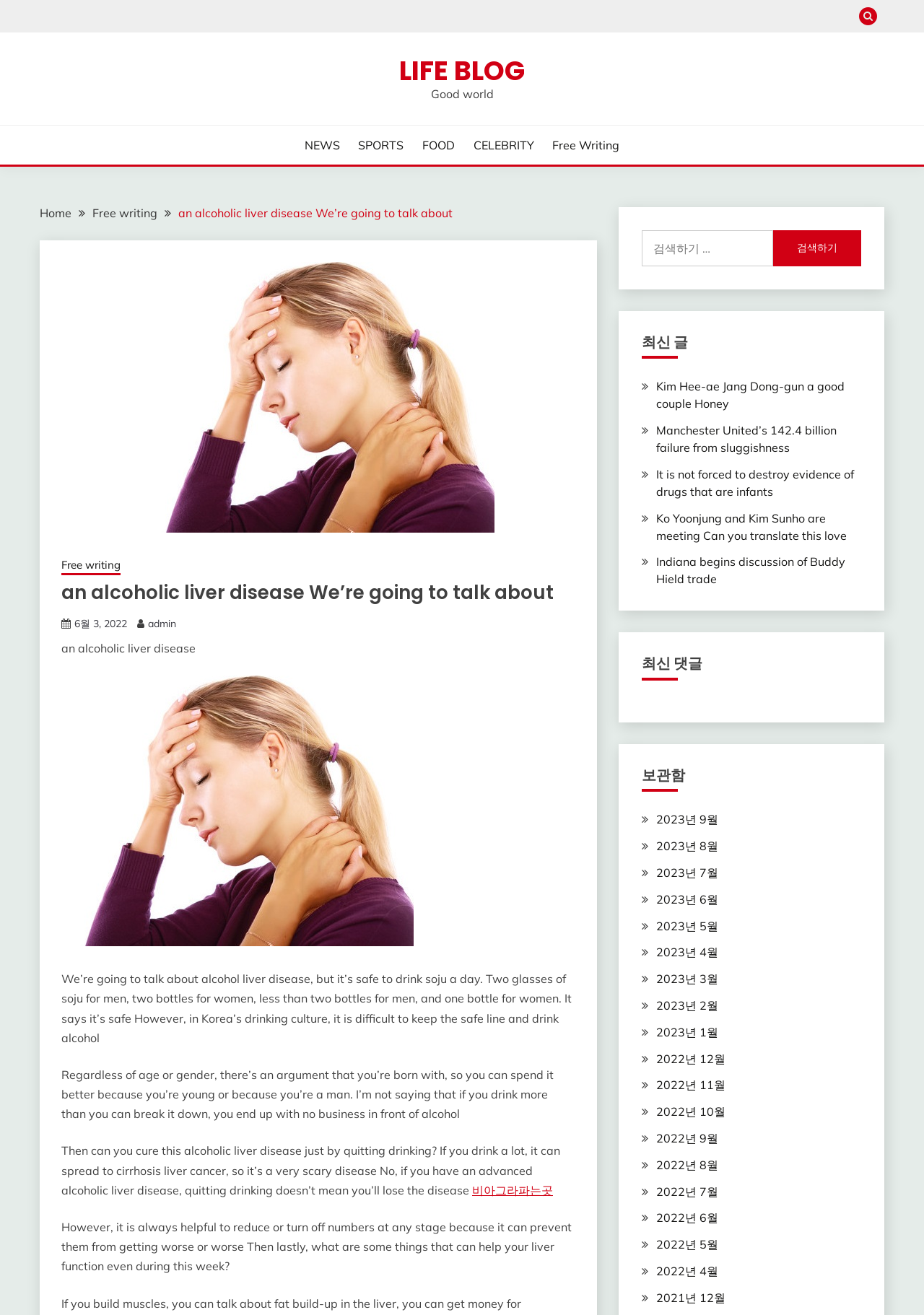Please determine and provide the text content of the webpage's heading.

an alcoholic liver disease We’re going to talk about